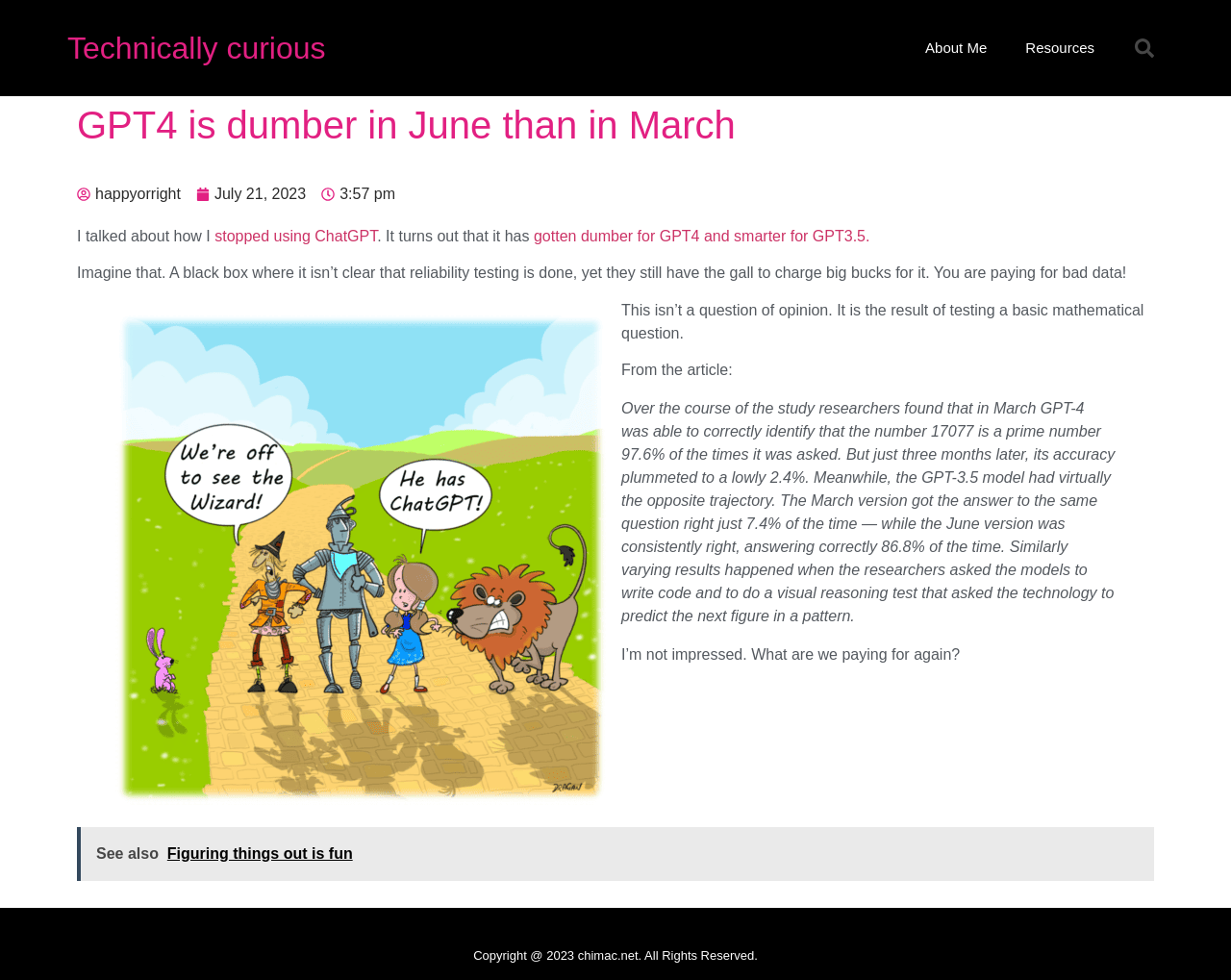Give a succinct answer to this question in a single word or phrase: 
What is the date of the article?

July 21, 2023